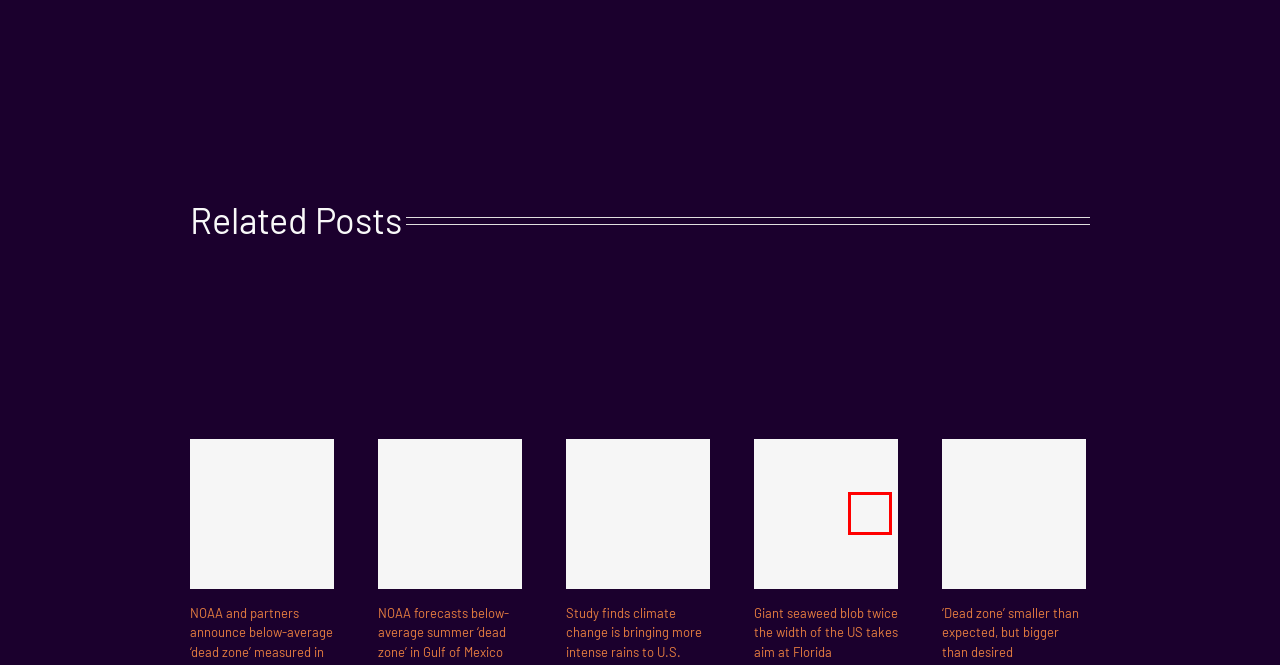Assess the screenshot of a webpage with a red bounding box and determine which webpage description most accurately matches the new page after clicking the element within the red box. Here are the options:
A. Pay now  and pay later – Gulf Hypoxia
B. NOAA forecasts below-average summer ‘dead zone’ in Gulf of Mexico – Gulf Hypoxia
C. Study finds climate change is bringing more intense rains to U.S. – Gulf Hypoxia
D. NOAA and partners announce below-average ‘dead zone’ measured in Gulf of Mexico – Gulf Hypoxia
E. ‘Dead zone’ smaller than expected, but bigger than desired – Gulf Hypoxia
F. Giant seaweed blob twice the width of the US takes aim at Florida – Gulf Hypoxia
G. Research – Gulf Hypoxia
H. About Hypoxia – Gulf Hypoxia

E